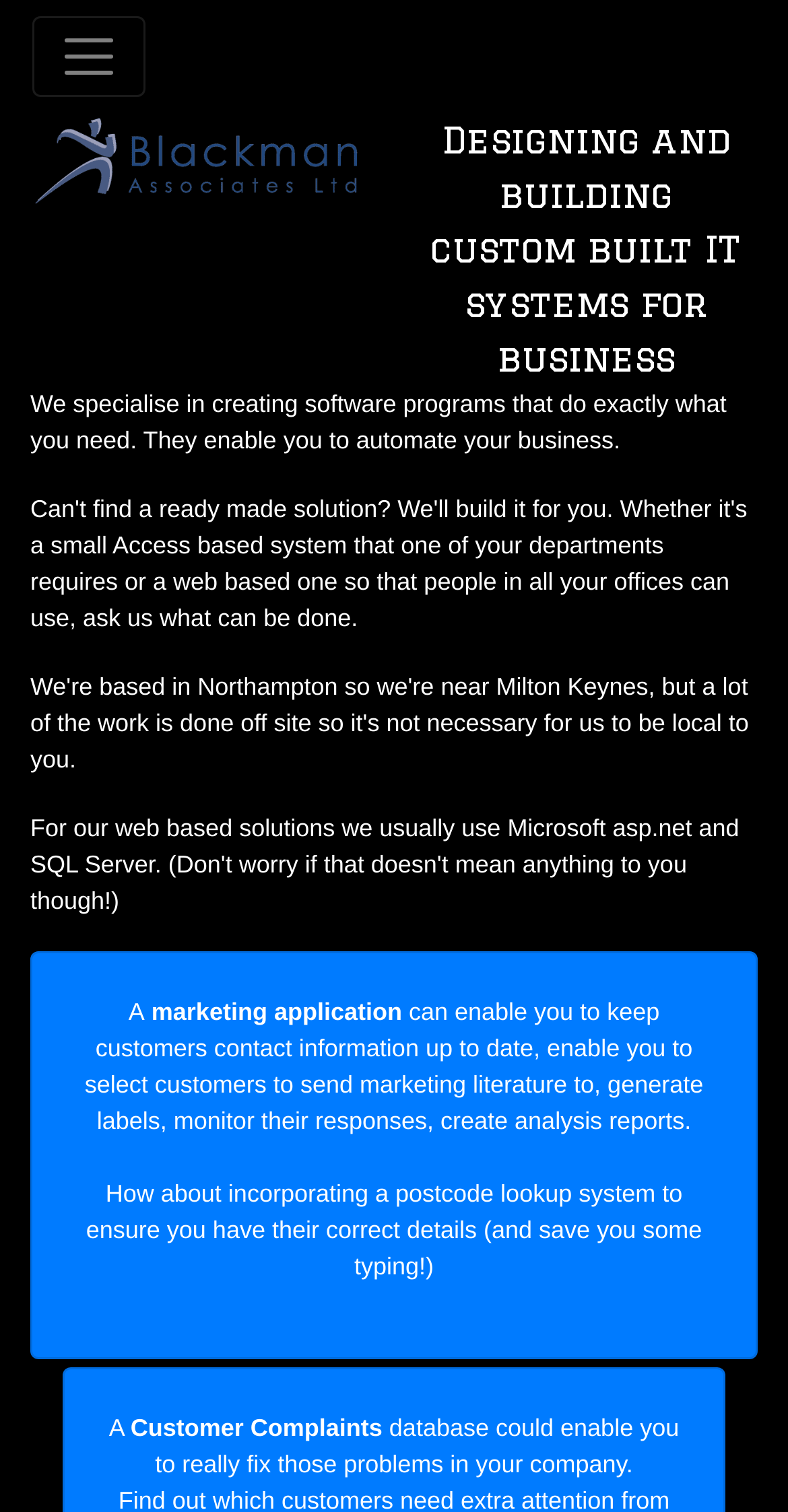What is the company name on the logo?
Using the image, elaborate on the answer with as much detail as possible.

The logo image has a description 'Blackman Associates logo', which indicates that the company name is Blackman Associates.